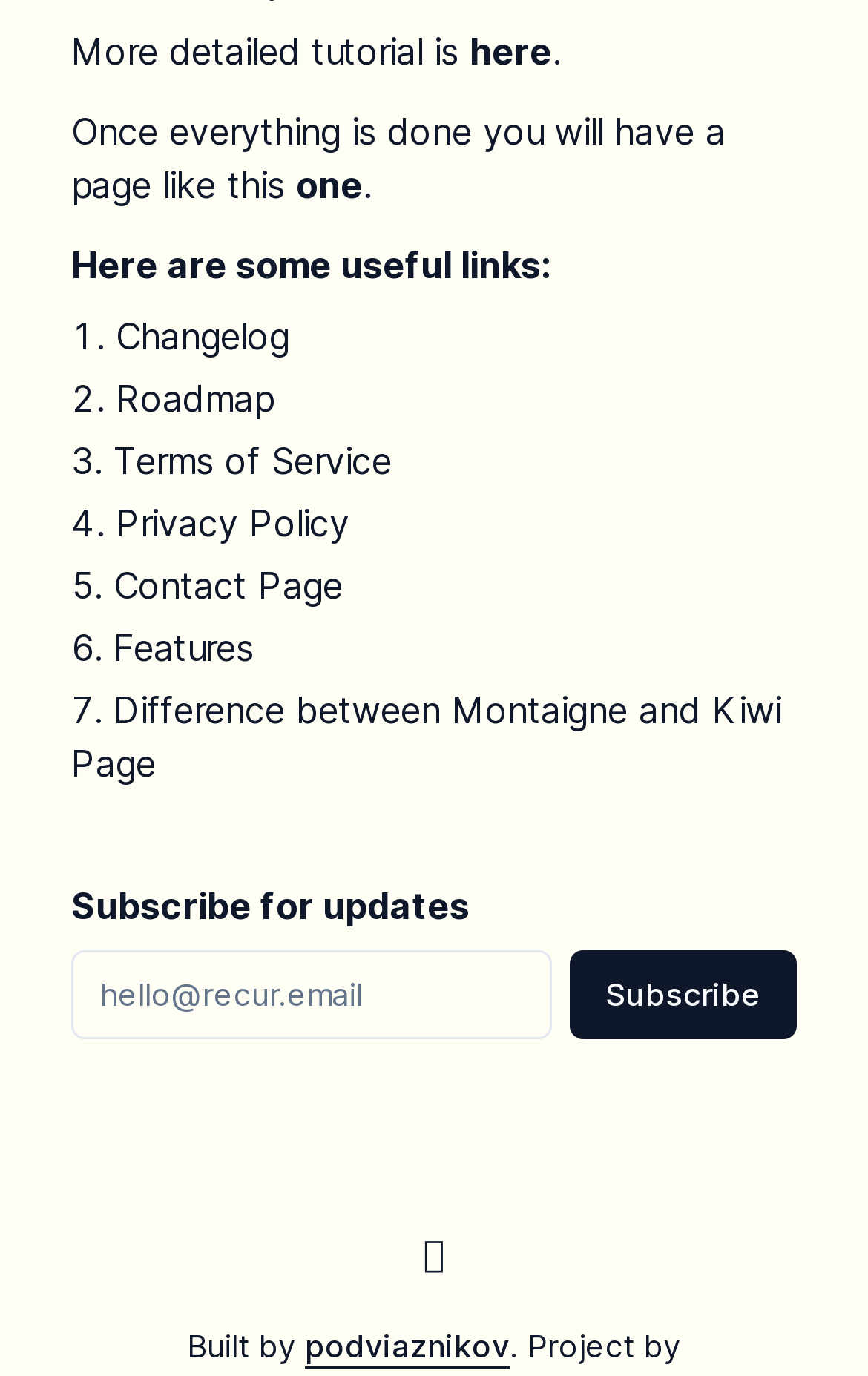Please determine the bounding box coordinates of the clickable area required to carry out the following instruction: "Contact the developer". The coordinates must be four float numbers between 0 and 1, represented as [left, top, right, bottom].

[0.351, 0.964, 0.587, 0.991]